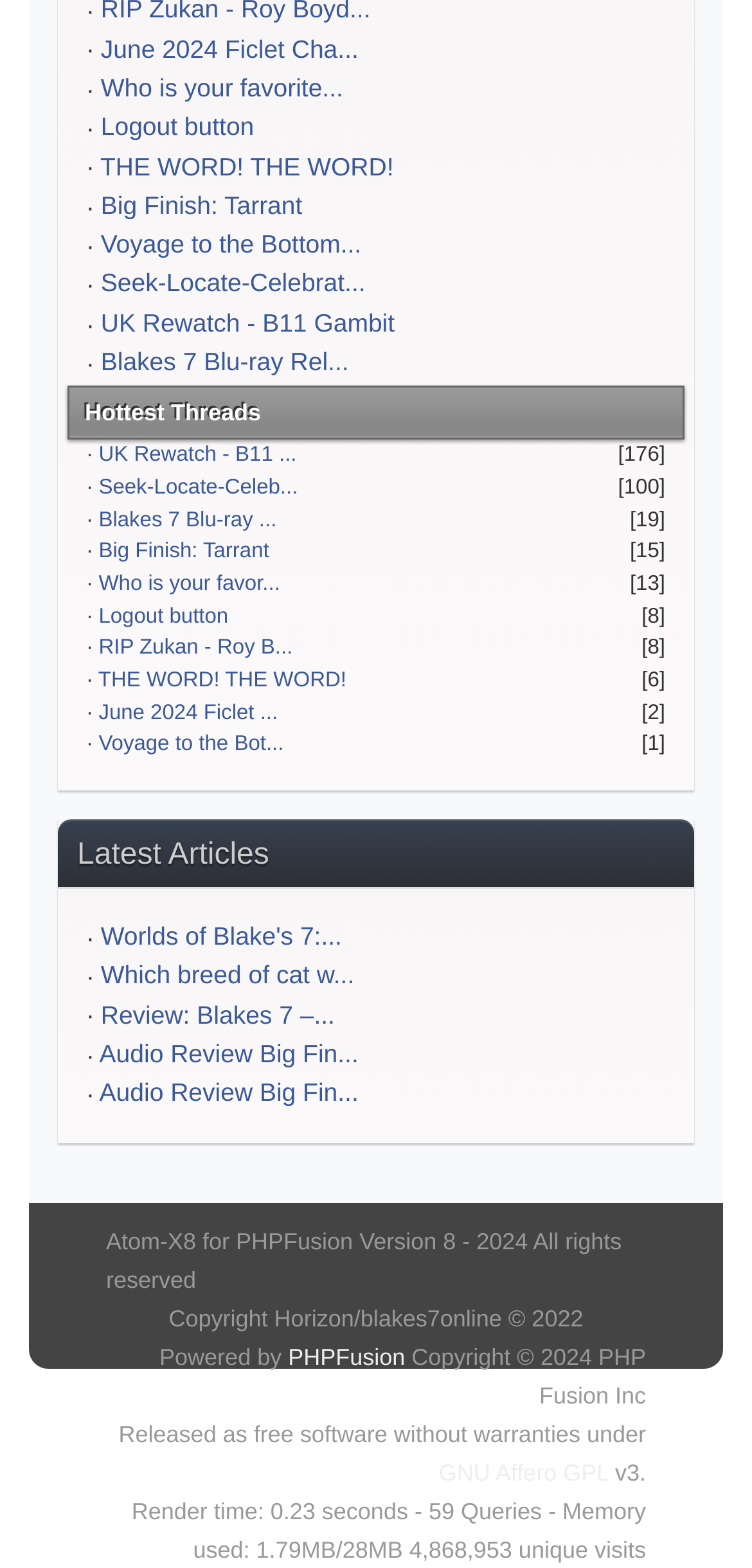Please identify the bounding box coordinates of the area I need to click to accomplish the following instruction: "Check the 'Latest Articles'".

[0.103, 0.535, 0.358, 0.556]